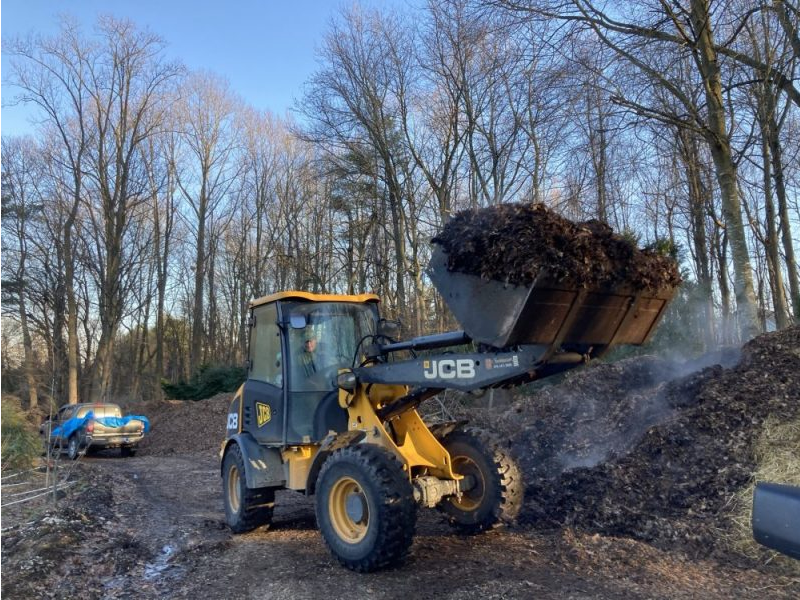Respond to the question below with a single word or phrase:
What is visible in the background?

A blue vehicle